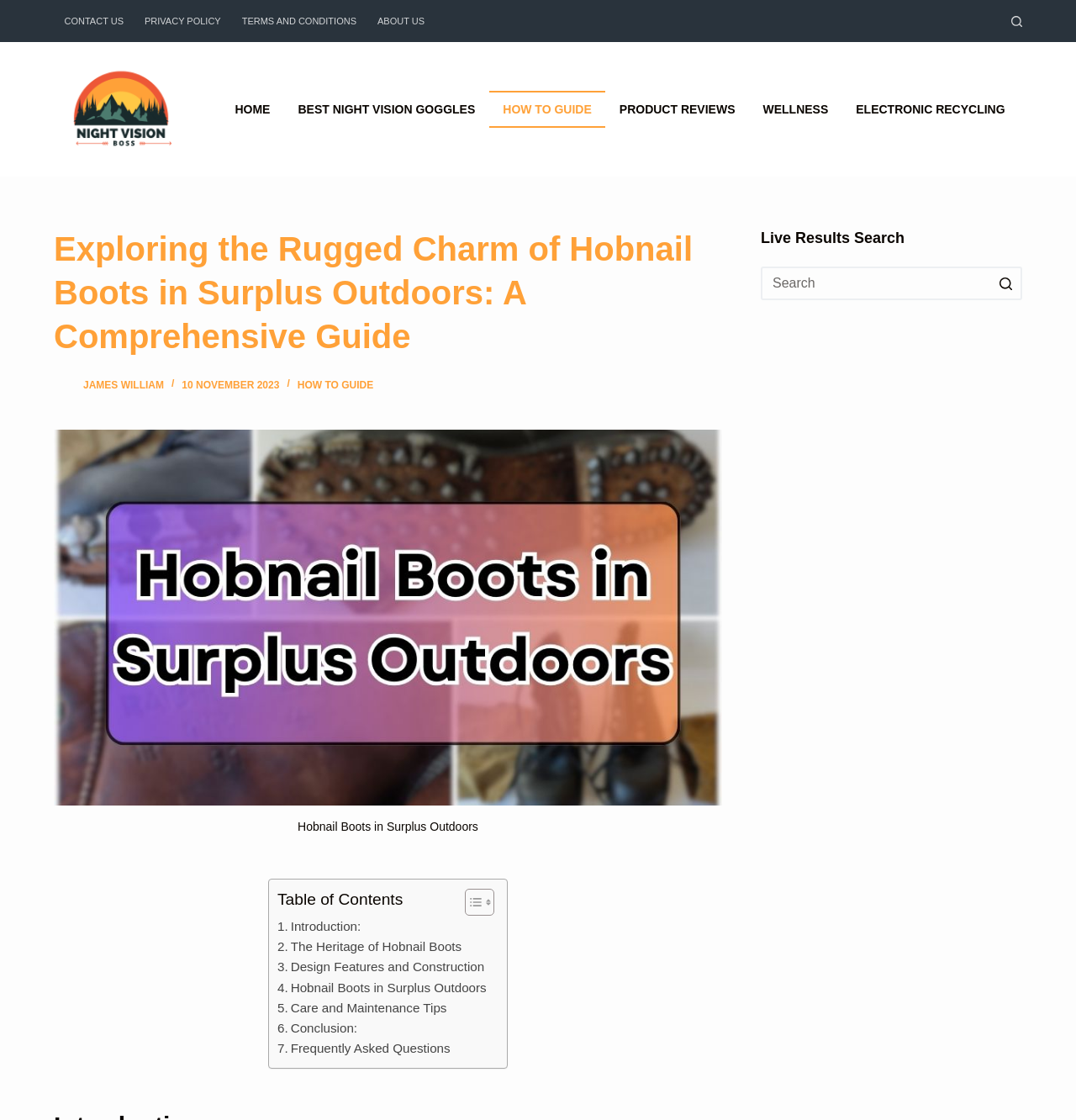What is the initial text in the search box?
By examining the image, provide a one-word or phrase answer.

Search for...